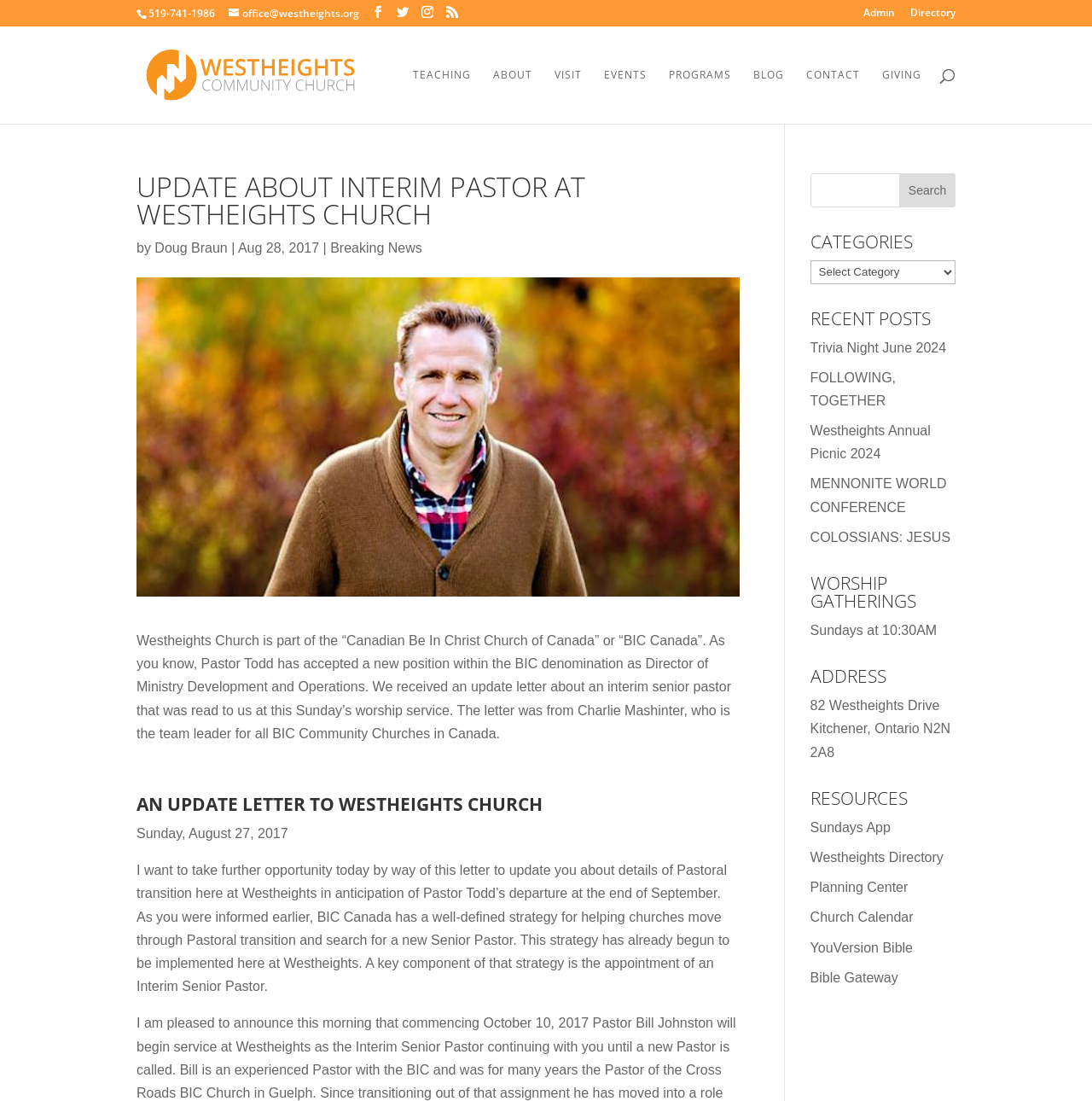Kindly provide the bounding box coordinates of the section you need to click on to fulfill the given instruction: "go to DOWN ON THE FARMINAL".

None